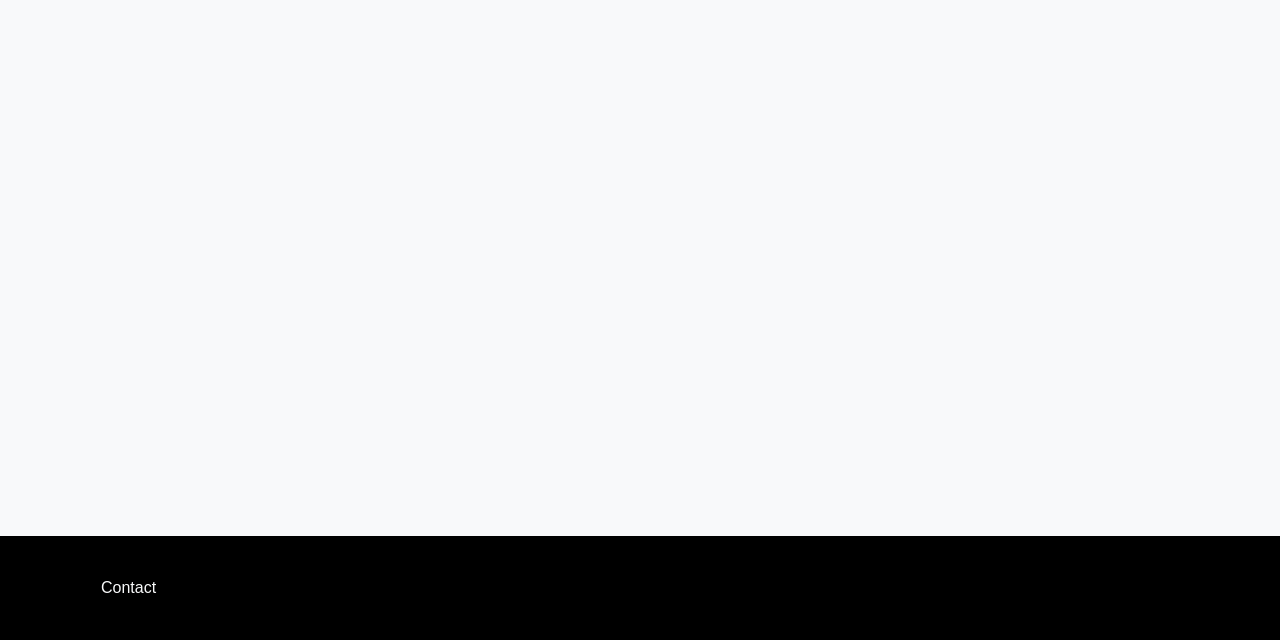Identify the bounding box coordinates for the UI element that matches this description: "Contact".

[0.073, 0.888, 0.927, 0.95]